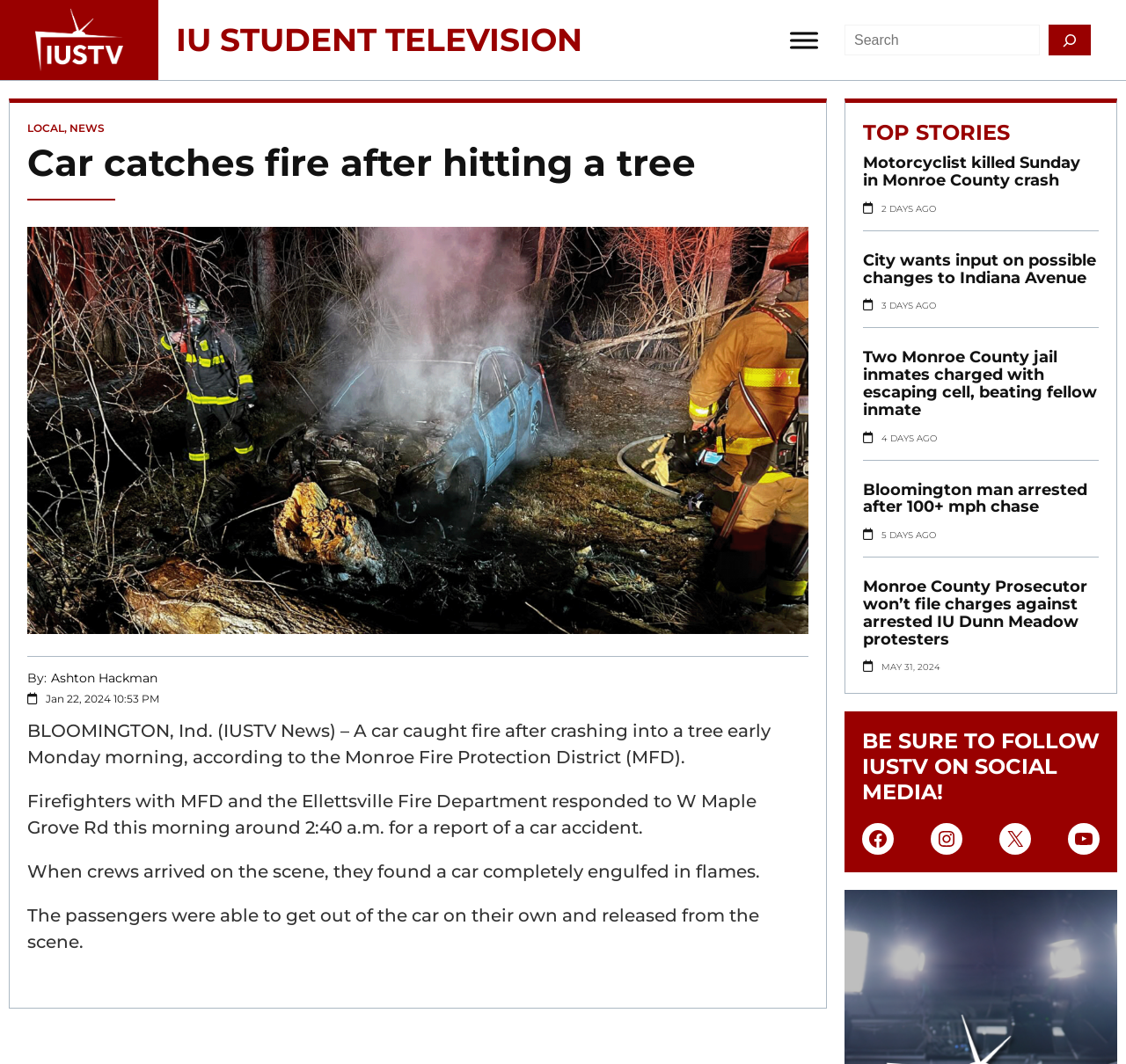Locate the bounding box coordinates of the element that needs to be clicked to carry out the instruction: "Toggle menu". The coordinates should be given as four float numbers ranging from 0 to 1, i.e., [left, top, right, bottom].

[0.702, 0.03, 0.727, 0.046]